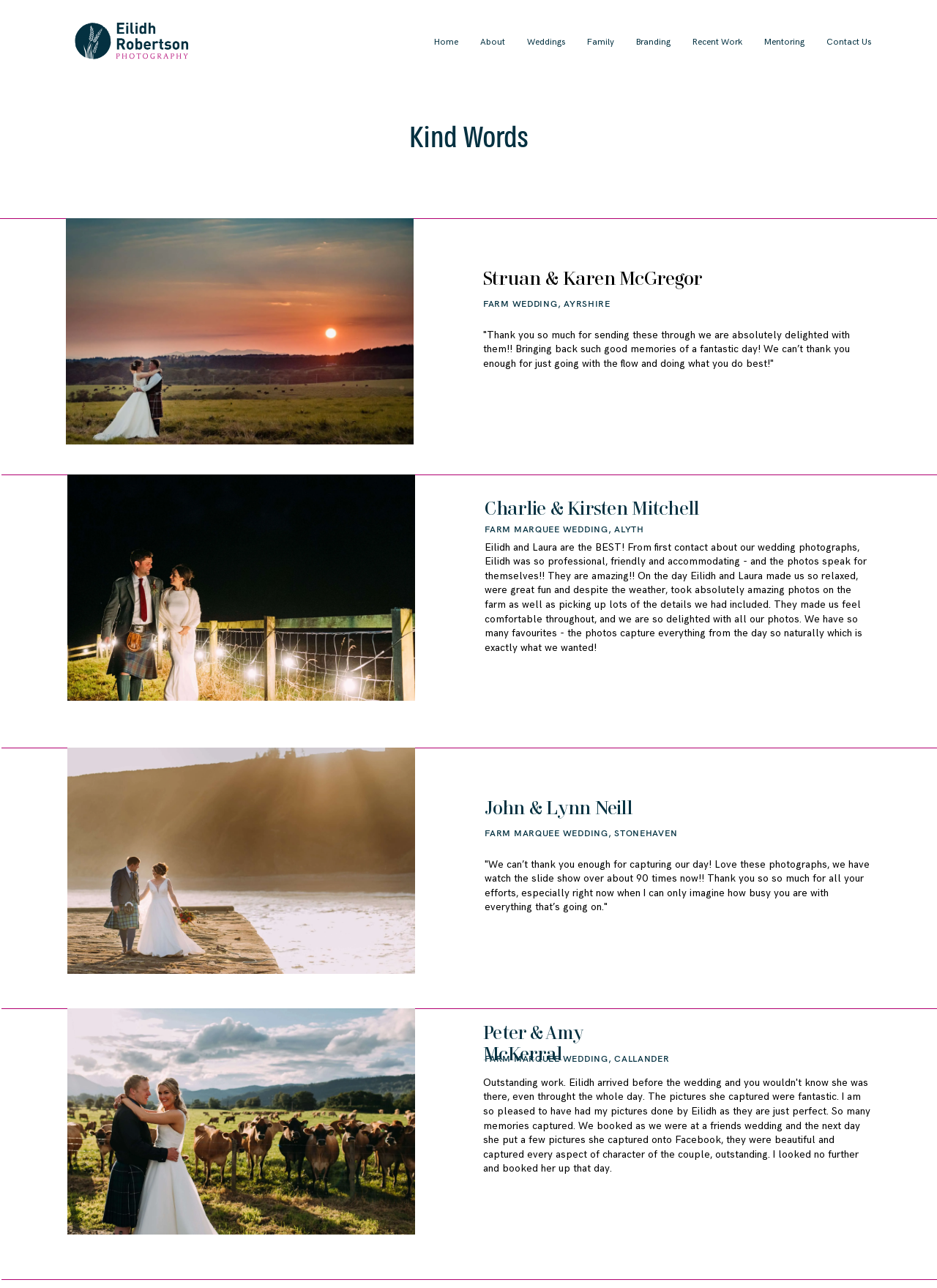Using the provided element description "Recent Work", determine the bounding box coordinates of the UI element.

[0.739, 0.028, 0.792, 0.037]